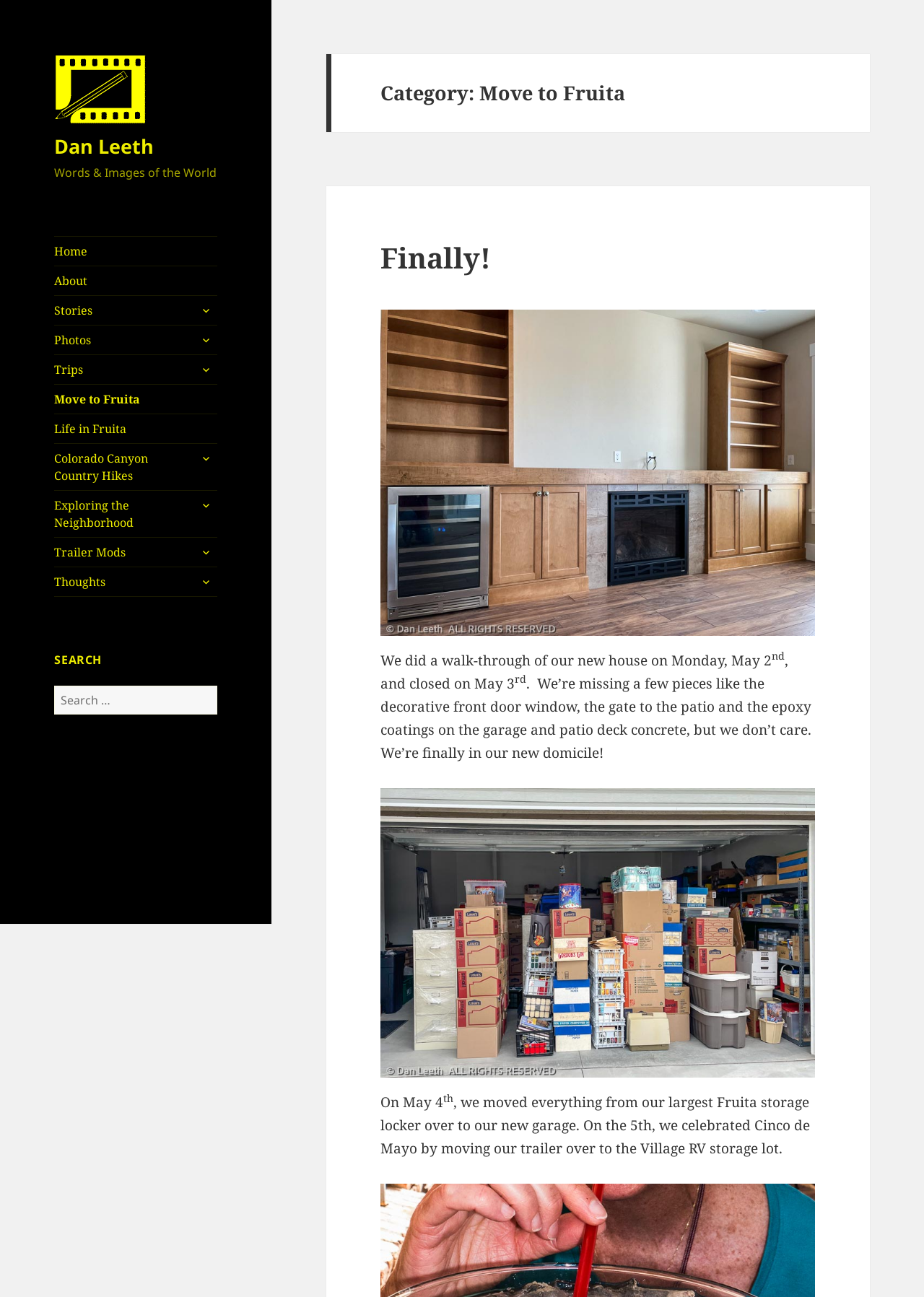Give a one-word or short-phrase answer to the following question: 
What is the author's current status?

Finally in new house